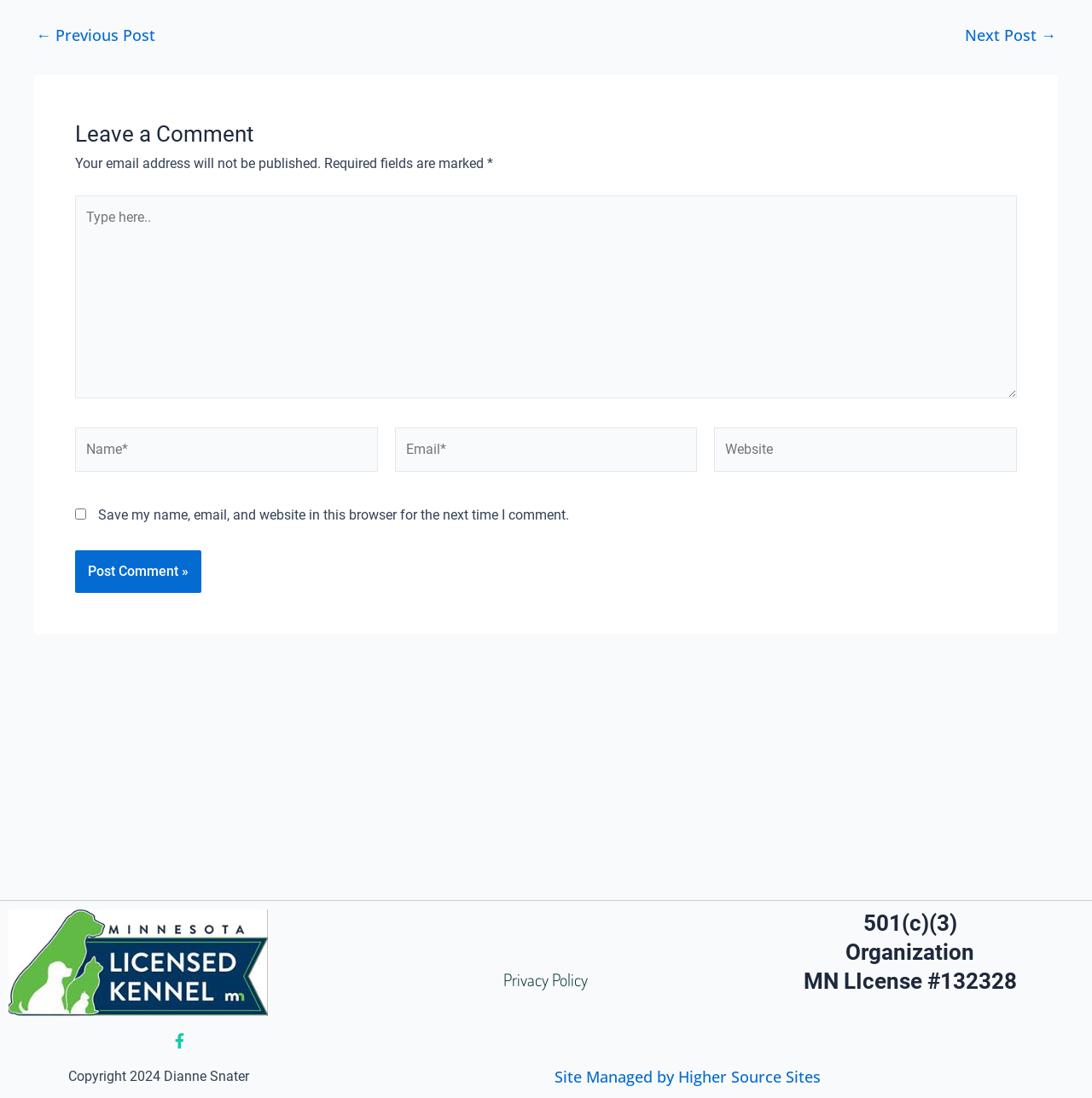Locate the bounding box coordinates of the clickable region to complete the following instruction: "Enter your name."

[0.069, 0.389, 0.346, 0.43]